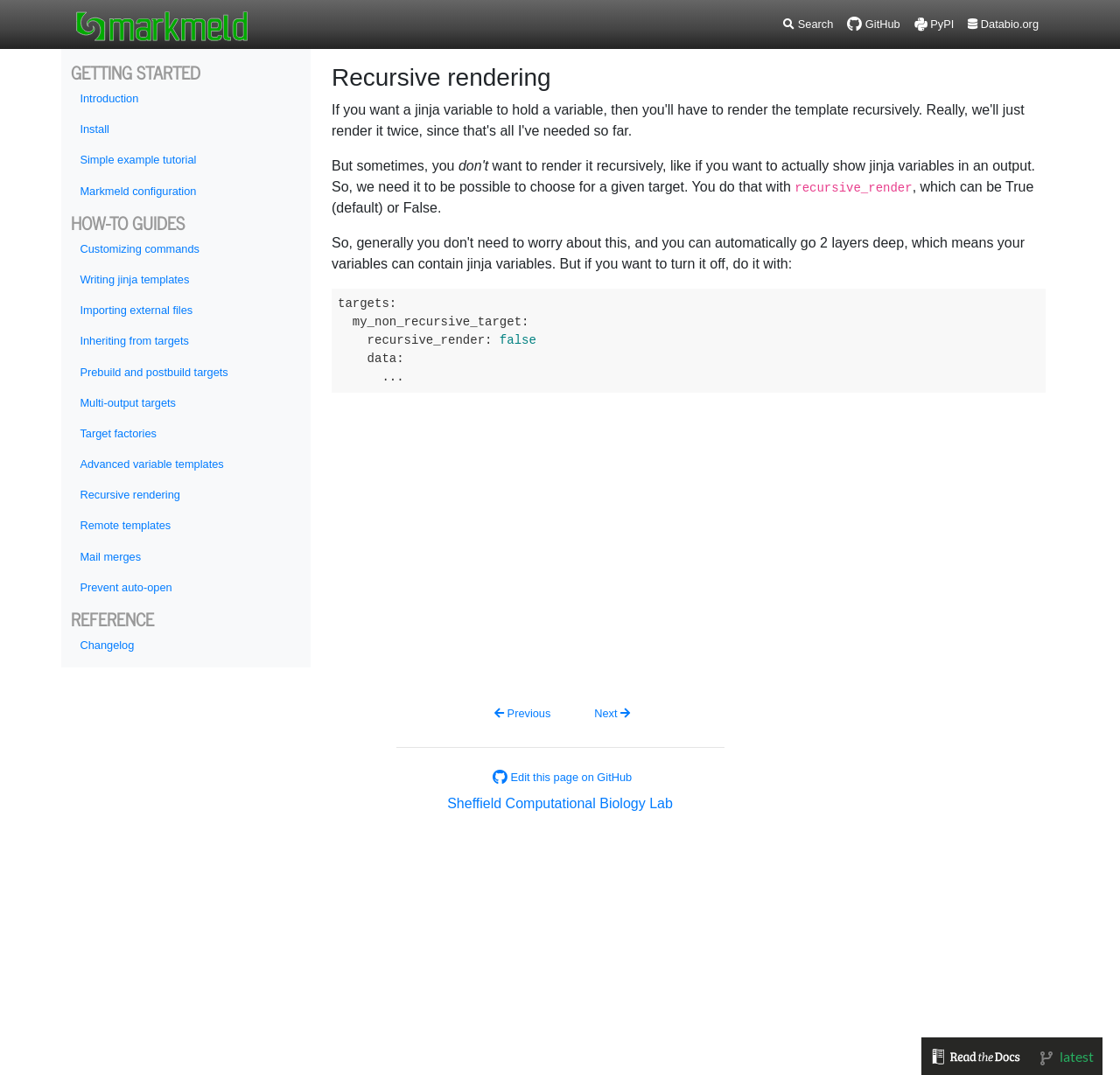Give a comprehensive overview of the webpage, including key elements.

The webpage is about Recursive rendering in Markmeld, a documentation platform. At the top, there is a logo on the left and a search bar, followed by links to GitHub, PyPI, and Databio.org on the right. 

Below the top section, there is a complementary section that contains three main parts: Getting Started, How-to Guides, and Reference. The Getting Started section has four links: Introduction, Install, Simple example tutorial, and Markmeld configuration. The How-to Guides section has 11 links, including Customizing commands, Writing jinja templates, and Recursive rendering. The Reference section has one link, Changelog.

On the right side of the page, there is a heading "Recursive rendering" followed by a paragraph of text explaining the concept of recursive rendering in Markmeld. The text is accompanied by a code block that demonstrates how to use the "recursive_render" option in a target.

At the bottom of the page, there are navigation links to Previous and Next pages, as well as a separator line and links to edit the page on GitHub and to the Sheffield Computational Biology Lab. There is also a Read the Docs image and a "latest" label at the very bottom of the page.